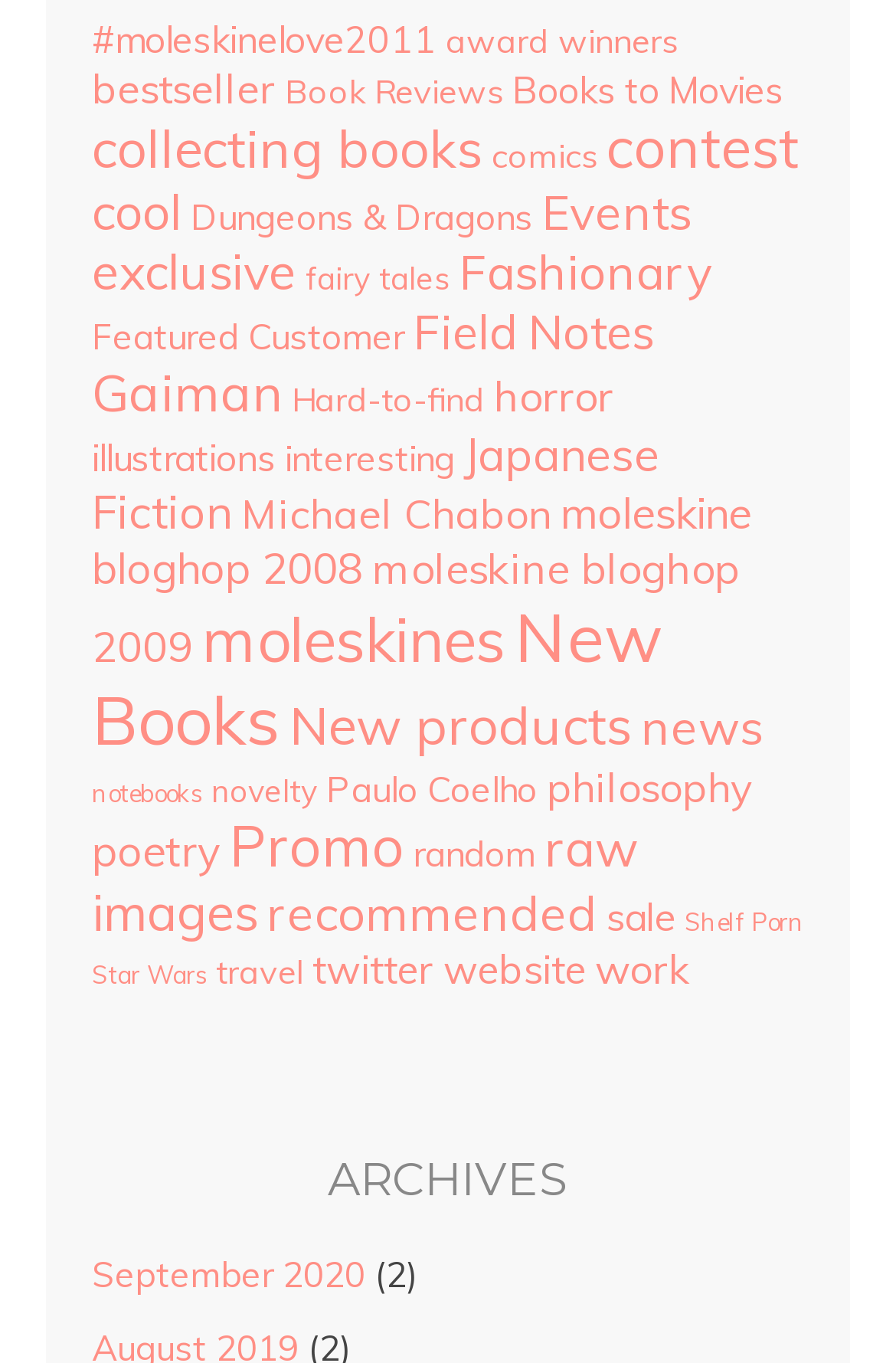Examine the image and give a thorough answer to the following question:
What is the last category in the list?

I looked at the list of links and found that the last one is 'work' with 10 items.